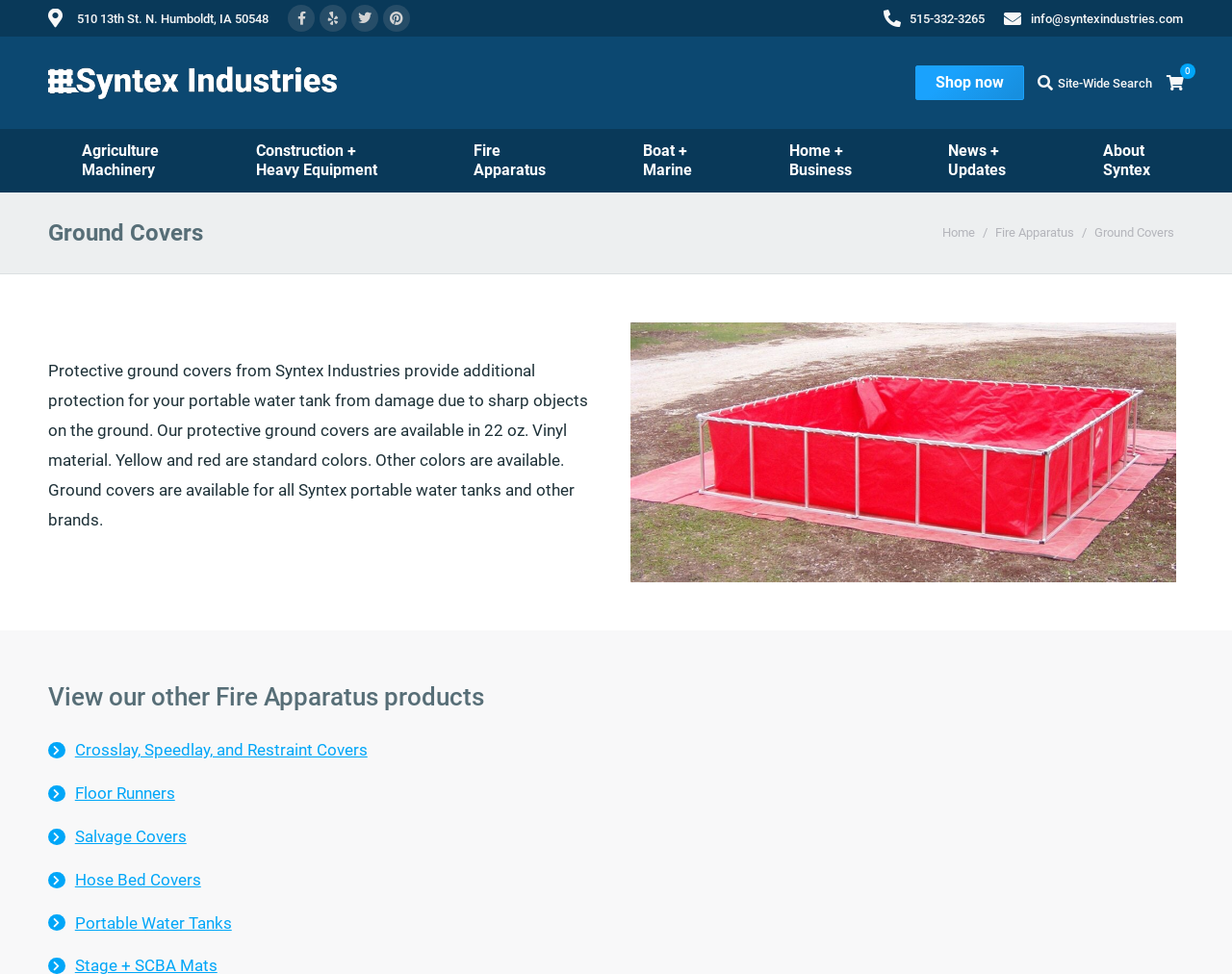Explain the features and main sections of the webpage comprehensively.

This webpage is about Syntex Industries, a company that provides protective ground covers for portable water tanks. At the top left corner, there is a link to the company's address, "510 13th St. N. Humboldt, IA 50548". Next to it, there are social media links to Facebook, Yelp, Twitter, and Pinterest. On the top right corner, there are contact information links, including a phone number and an email address.

Below the top section, there is a navigation menu with links to various categories, such as "Agriculture Machinery", "Construction + Heavy Equipment", "Fire Apparatus", "Boat + Marine", "Home + Business", and "News + Updates". This menu is repeated at the bottom of the page.

The main content of the page is about protective ground covers. There is a heading "Ground Covers" followed by a paragraph of text that explains the purpose and features of these ground covers. The text is positioned in the middle of the page, with a link to "Shop now" on the right side.

Below the main content, there is a section with links to other Fire Apparatus products, including "Crosslay, Speedlay, and Restraint Covers", "Floor Runners", "Salvage Covers", "Hose Bed Covers", and "Portable Water Tanks". This section is headed by "View our other Fire Apparatus products".